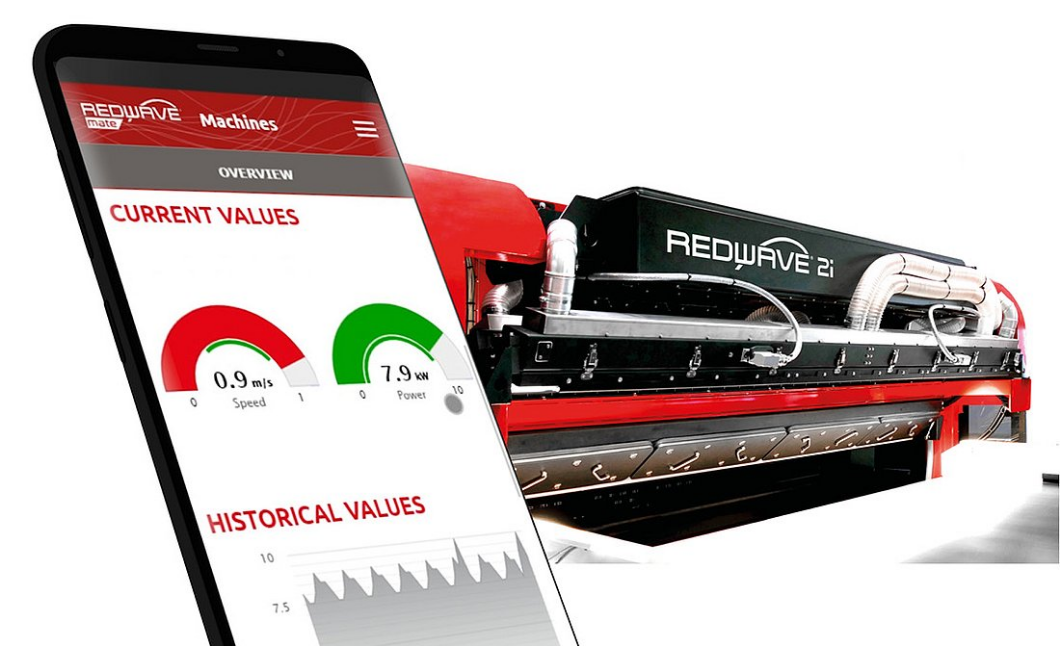Provide a comprehensive description of the image.

The image depicts the REDWAVE MATE app interface displayed on a smartphone, showcasing real-time monitoring of a recycling machine. The screen features two gauges indicating "Current Values," with a speed reading of 0.9 m/s and power consumption at 7.9 kW, highlighted with vibrant color indicators. In the background, the actual recycling machine is partially visible, demonstrating advanced technology with its sleek design and marked with the REDWAVE logo. This integration of cutting-edge mobile technology in industrial operations emphasizes the future of intelligent waste management solutions.